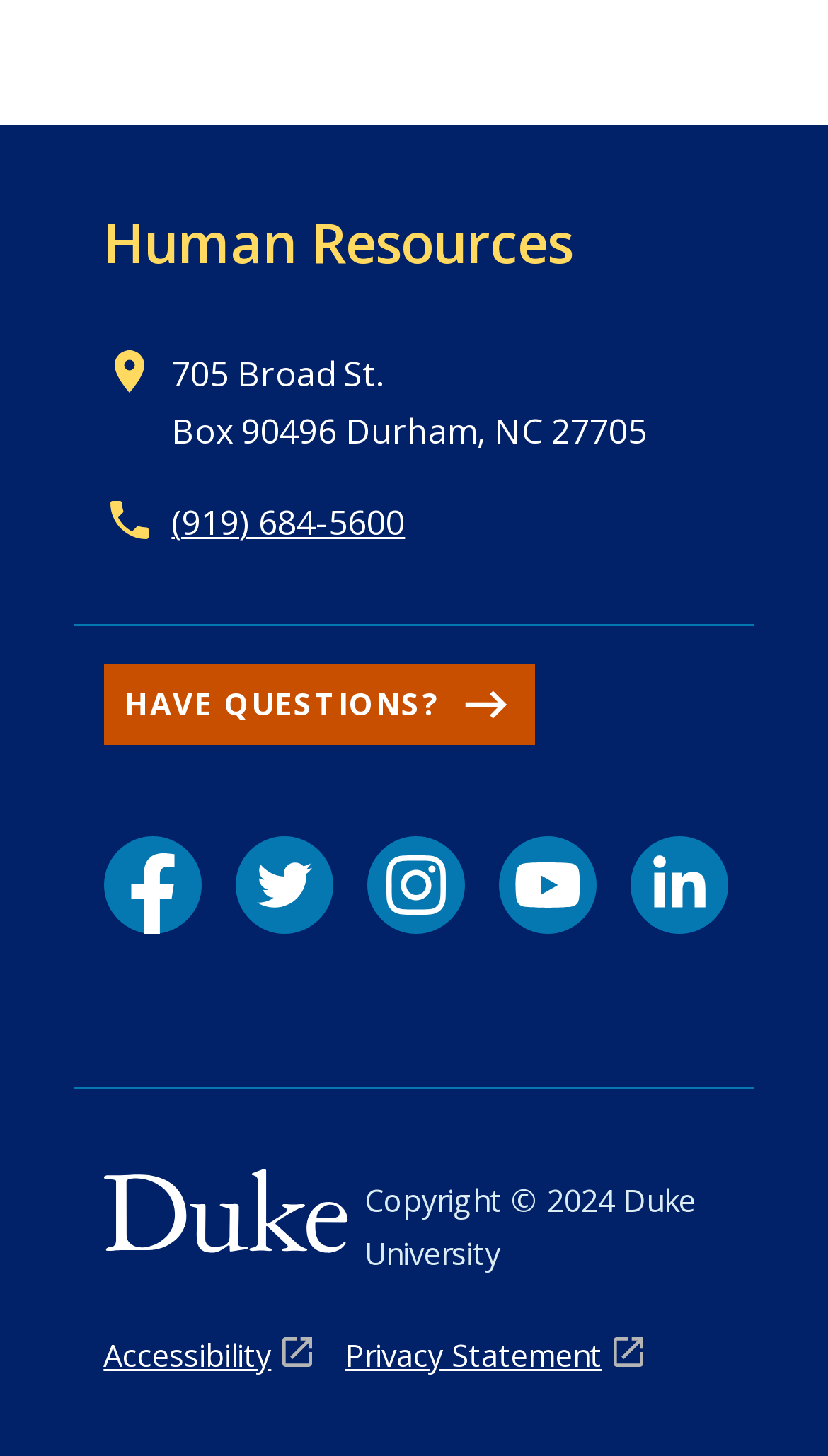Please respond in a single word or phrase: 
What is the phone number of the Human Resources department?

(919) 684-5600